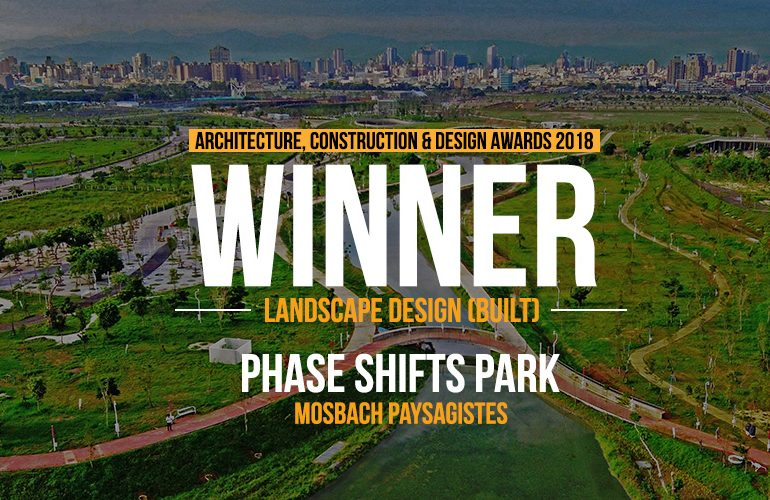Please answer the following question using a single word or phrase: 
What is the purpose of the park's design?

To promote sustainable living